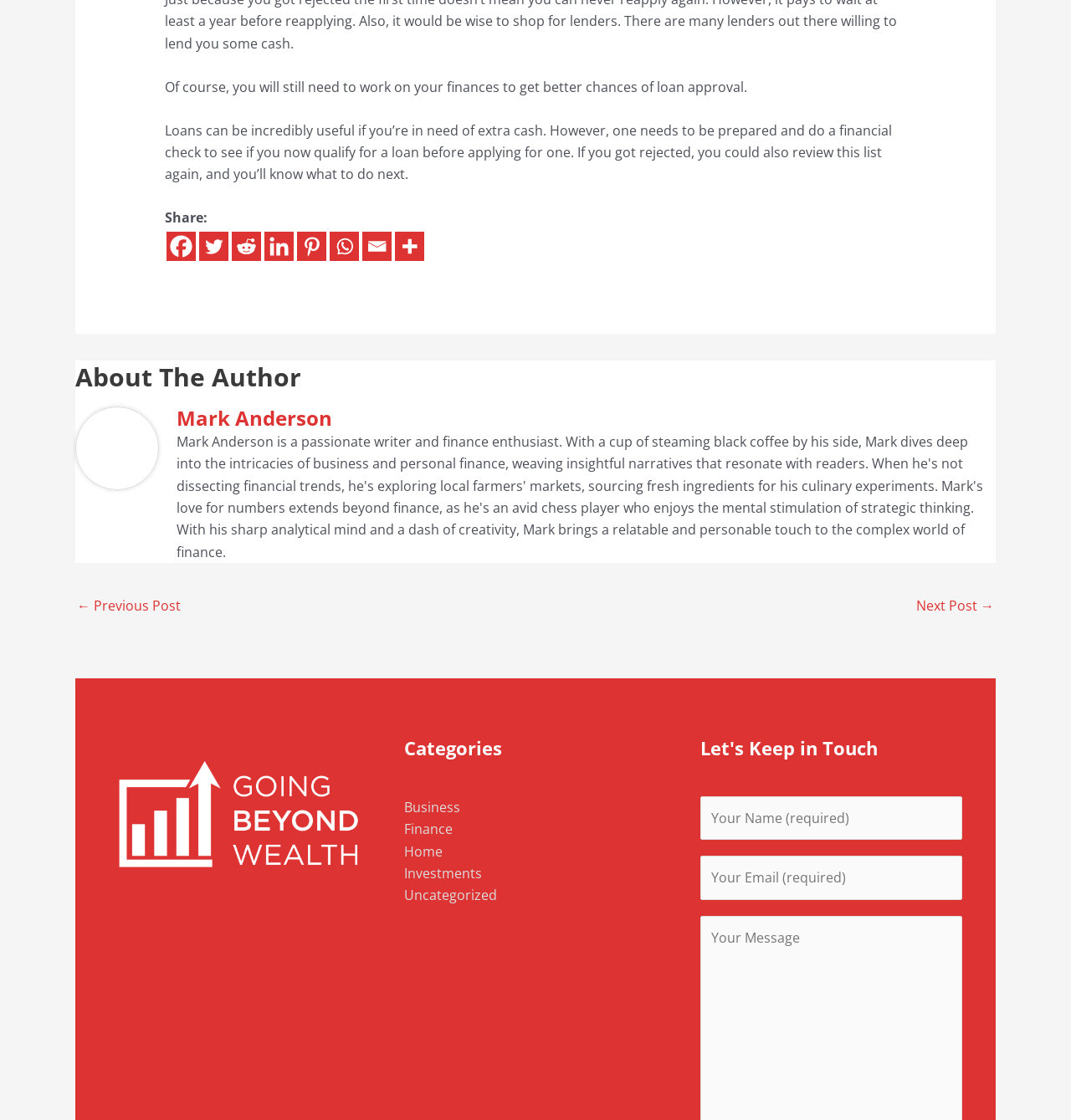How many images are present on this webpage?
Answer the question in a detailed and comprehensive manner.

There are two images present on this webpage: one is the image with the caption 'Going Beyond Wealth', and the other is the image present in the 'Share' section, which indicates that there are 2 images on this webpage.